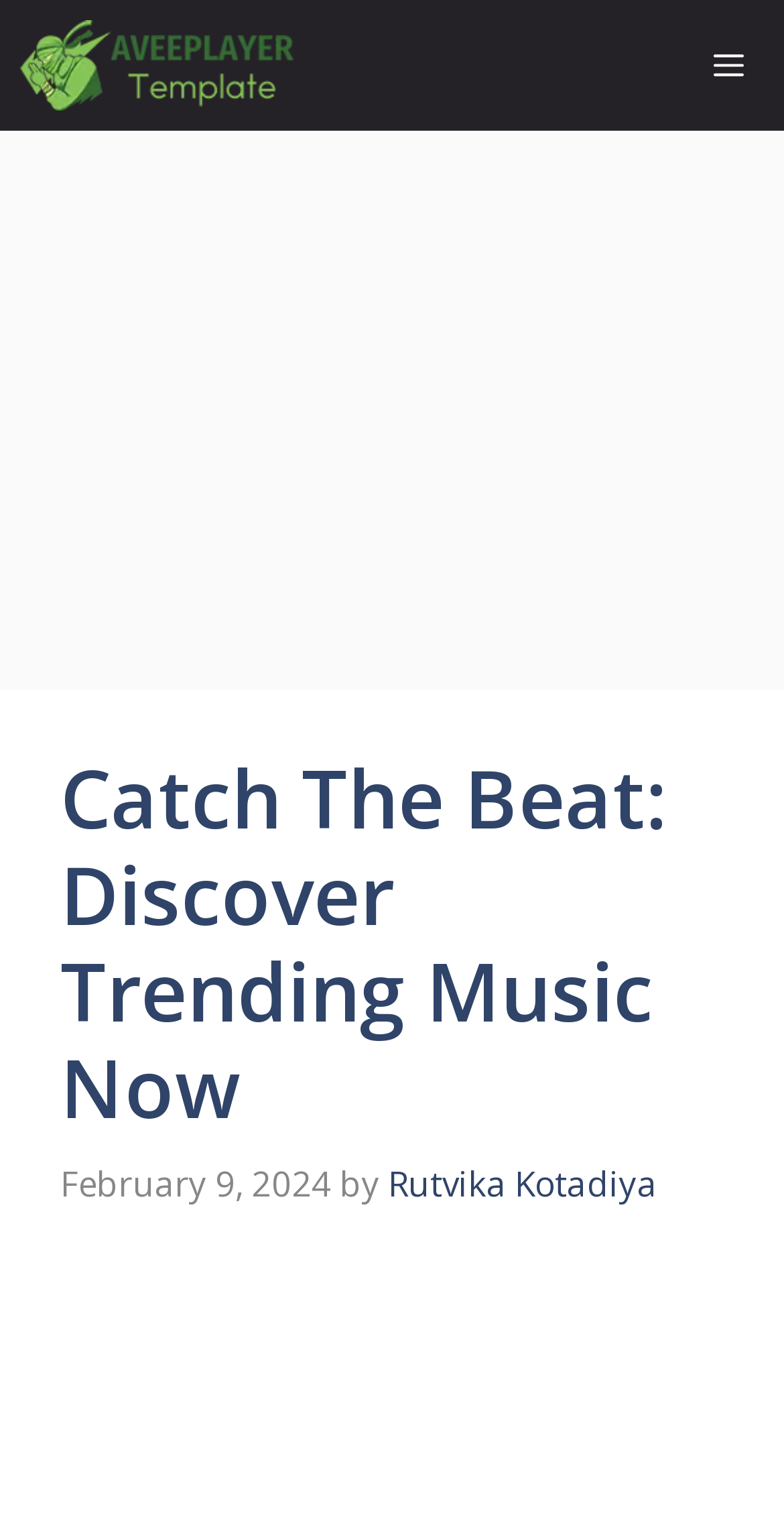Give a one-word or phrase response to the following question: What is the purpose of the button in the top-right corner?

Menu